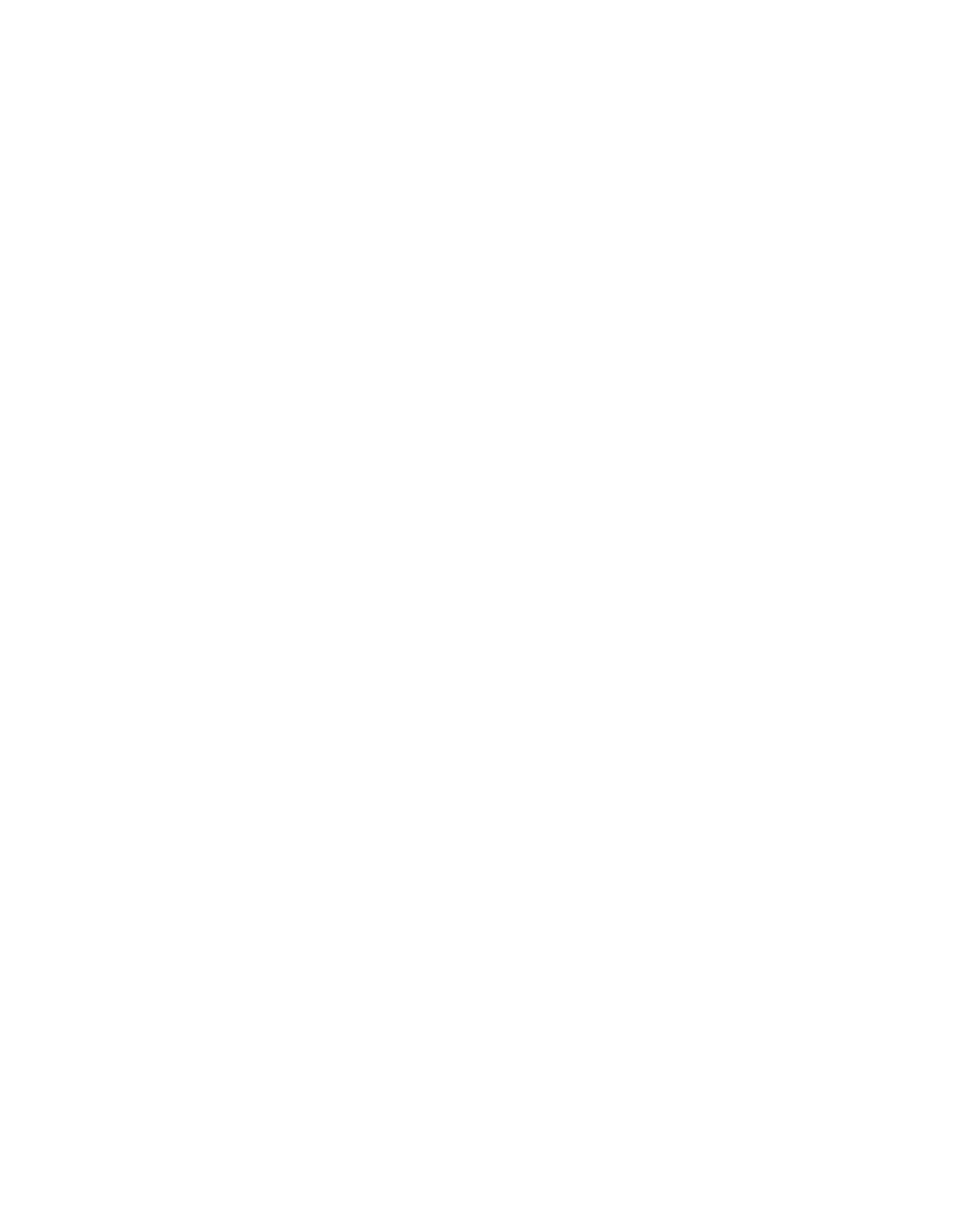What is the copyright information at the bottom?
Based on the screenshot, provide your answer in one word or phrase.

2021 Asian Ethnology